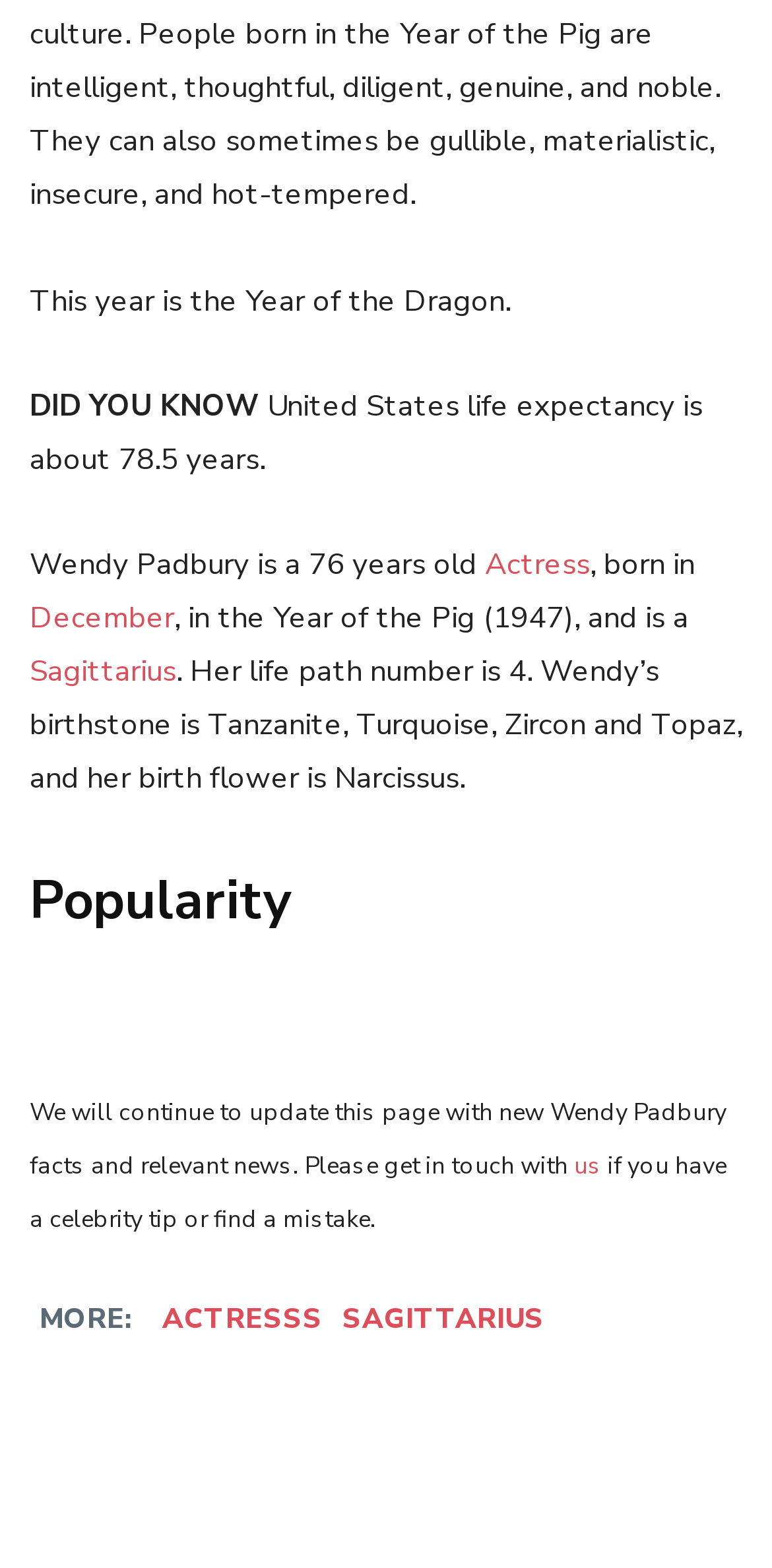What can you contact for a celebrity tip or mistake?
Using the image, answer in one word or phrase.

us